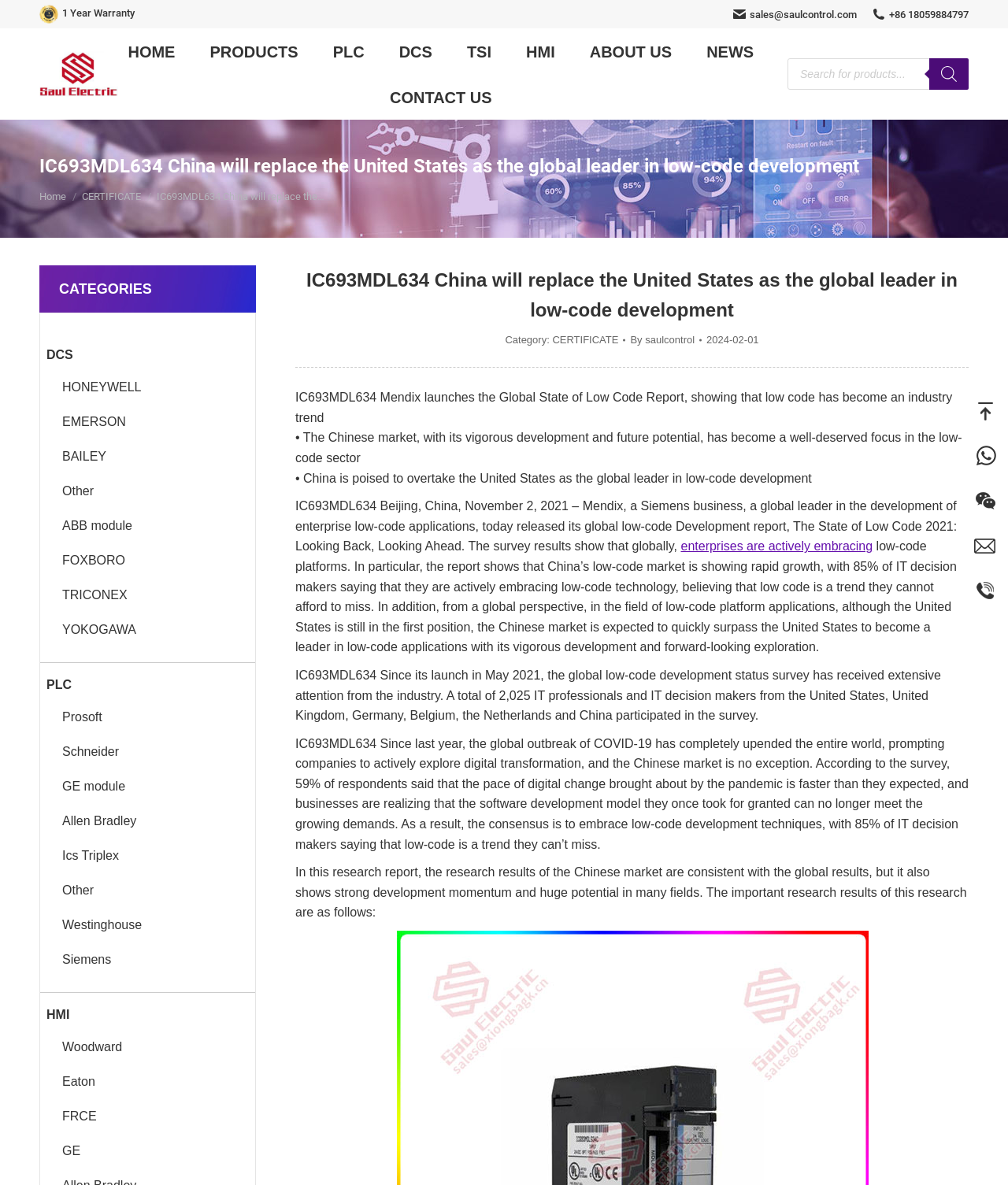Specify the bounding box coordinates of the element's region that should be clicked to achieve the following instruction: "Scroll to top". The bounding box coordinates consist of four float numbers between 0 and 1, in the format [left, top, right, bottom].

[0.961, 0.817, 0.992, 0.844]